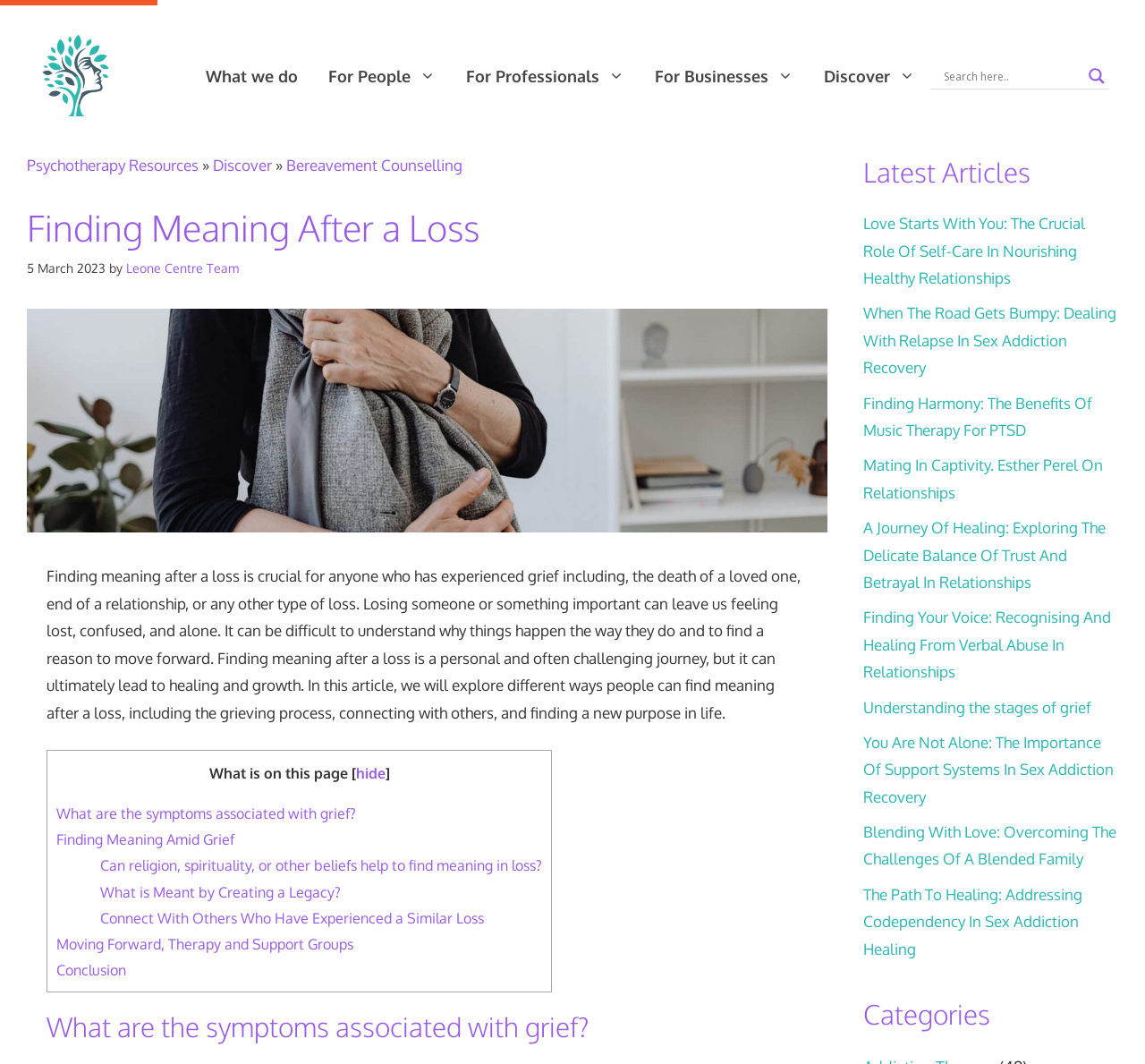Use a single word or phrase to answer the question: How many links are there in the navigation menu?

6